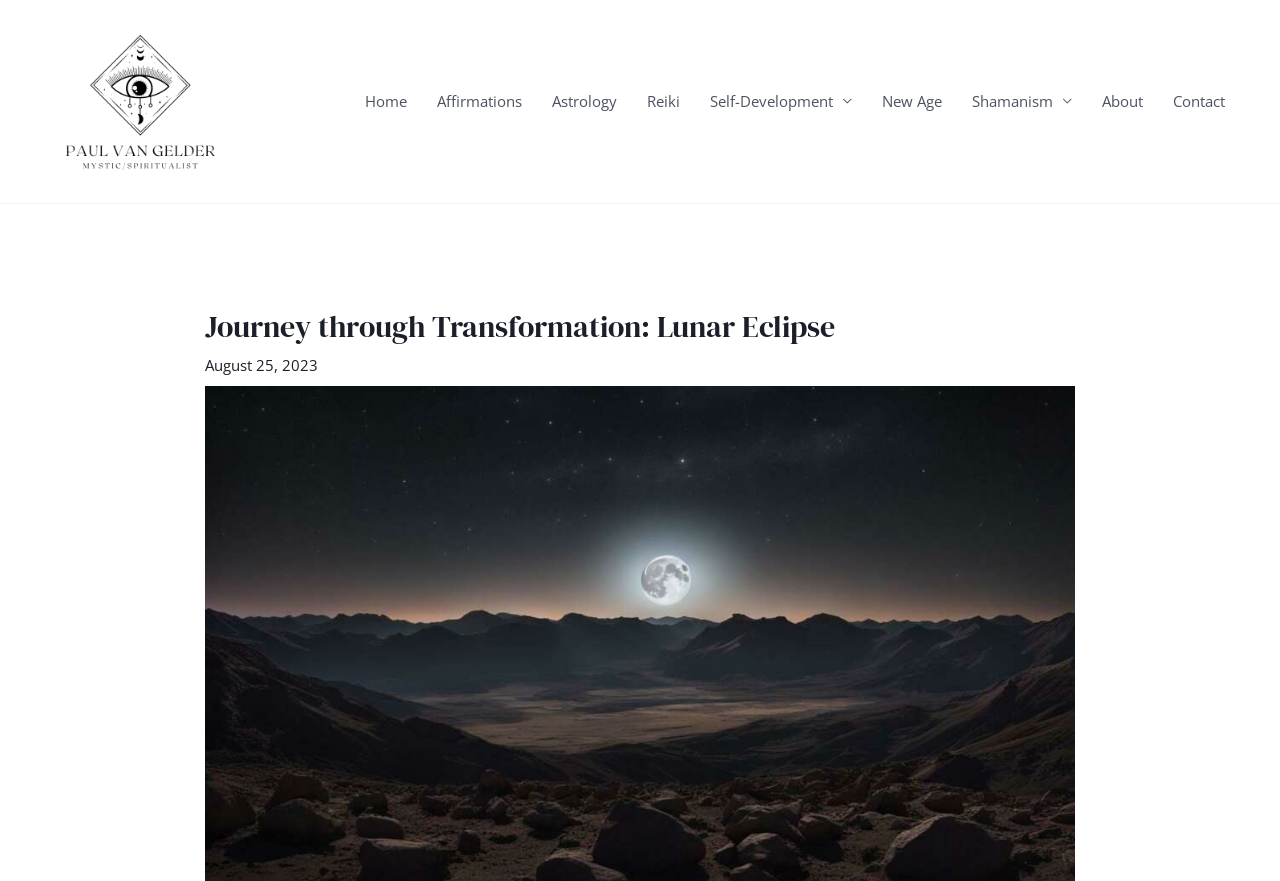Please identify the bounding box coordinates of where to click in order to follow the instruction: "Contact the website administrator".

[0.905, 0.0, 0.969, 0.23]